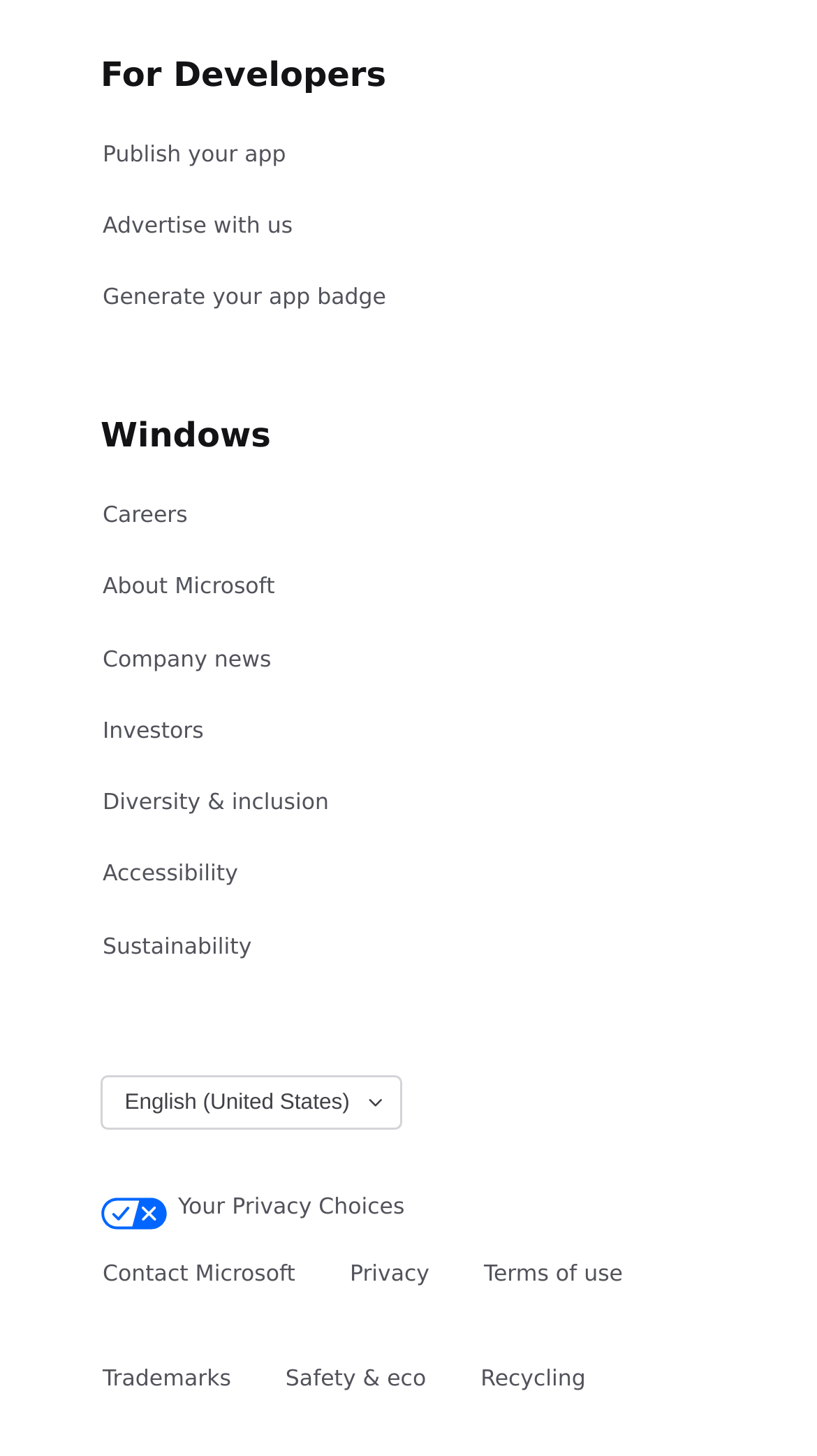Locate the bounding box coordinates of the element you need to click to accomplish the task described by this instruction: "Click on 'Publish your app'".

[0.123, 0.088, 0.353, 0.126]